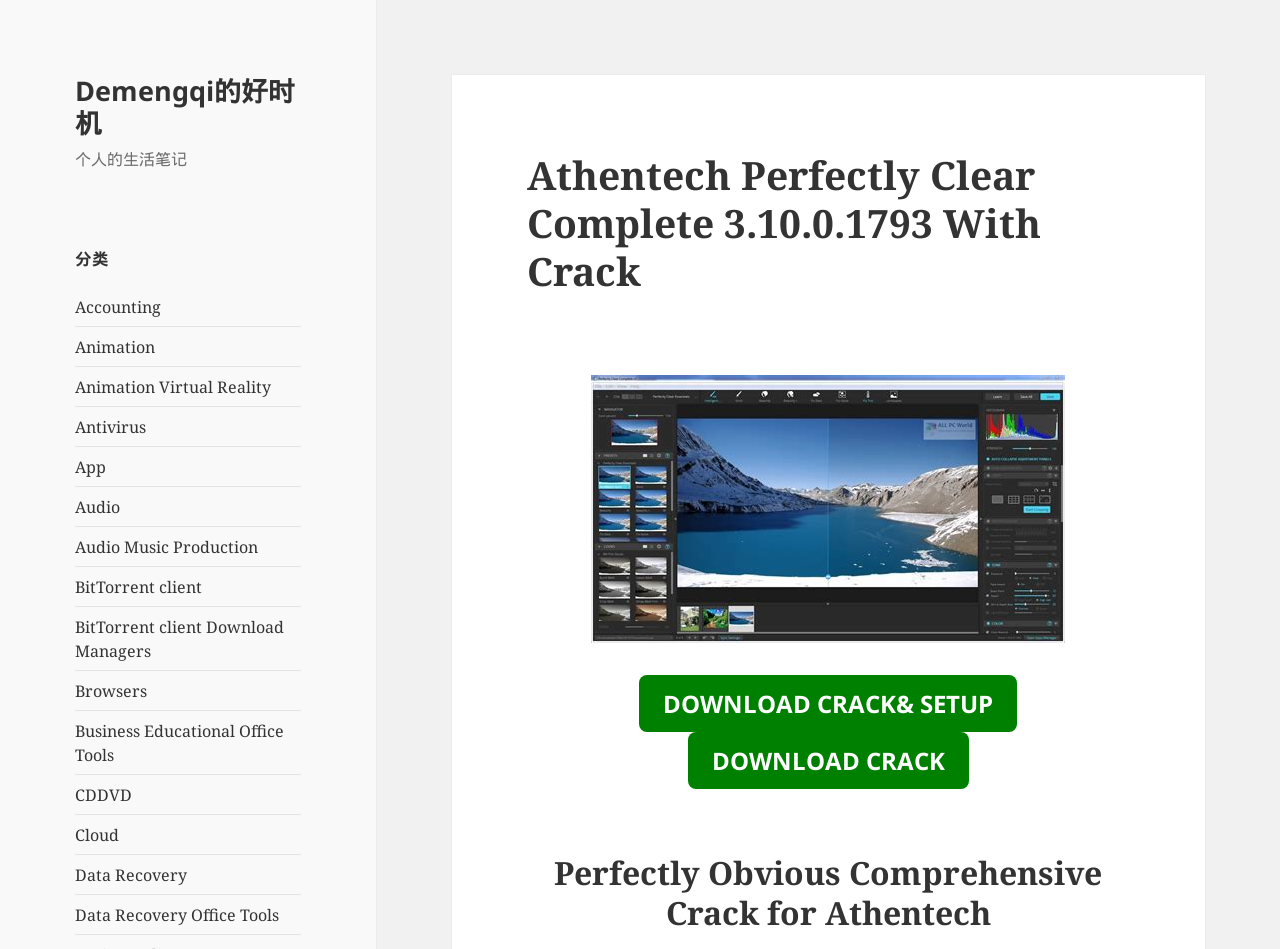Find and indicate the bounding box coordinates of the region you should select to follow the given instruction: "Click on the 'Accounting' category".

[0.059, 0.311, 0.126, 0.335]